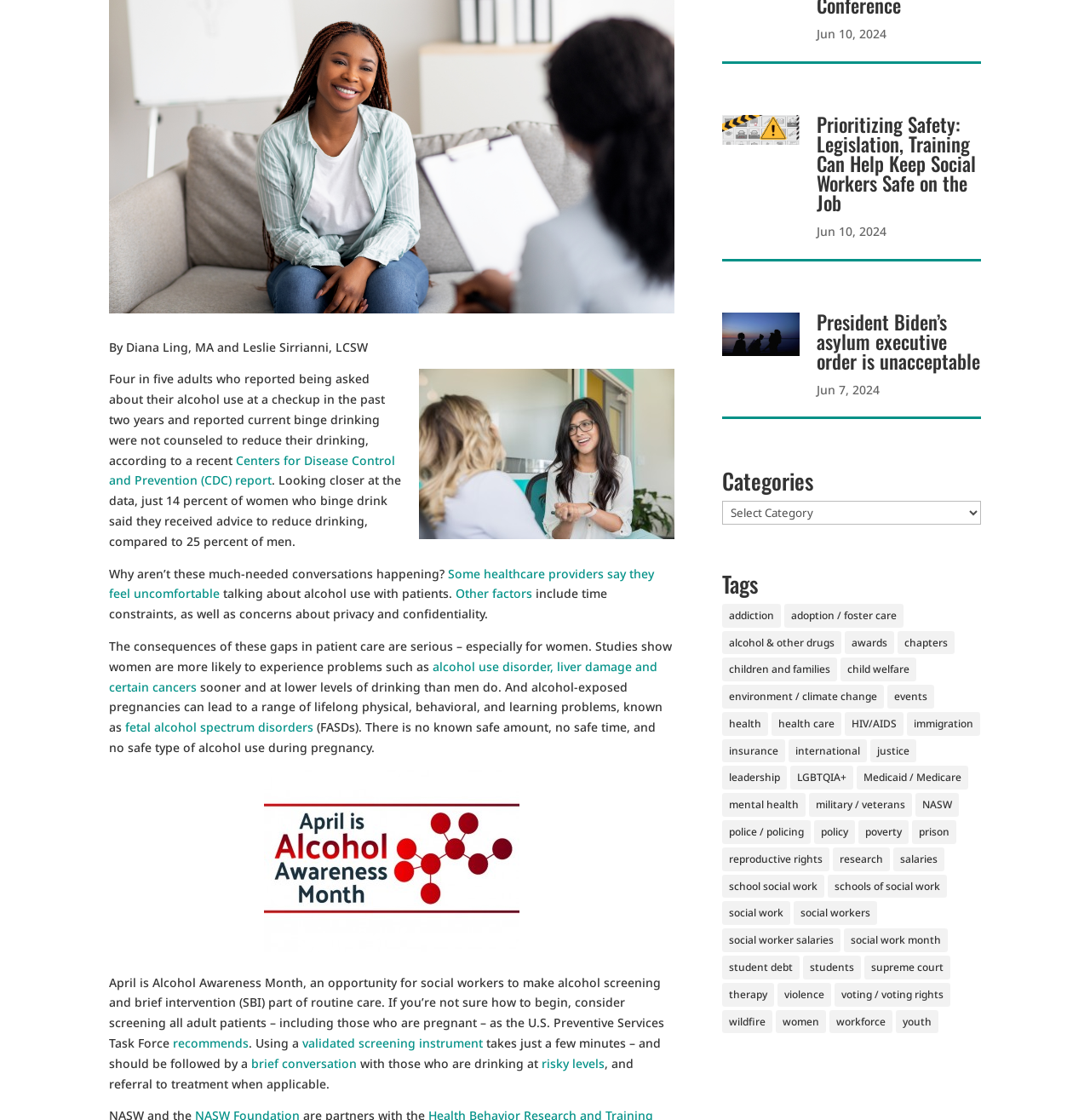Give the bounding box coordinates for the element described as: "adoption / foster care".

[0.72, 0.539, 0.829, 0.56]